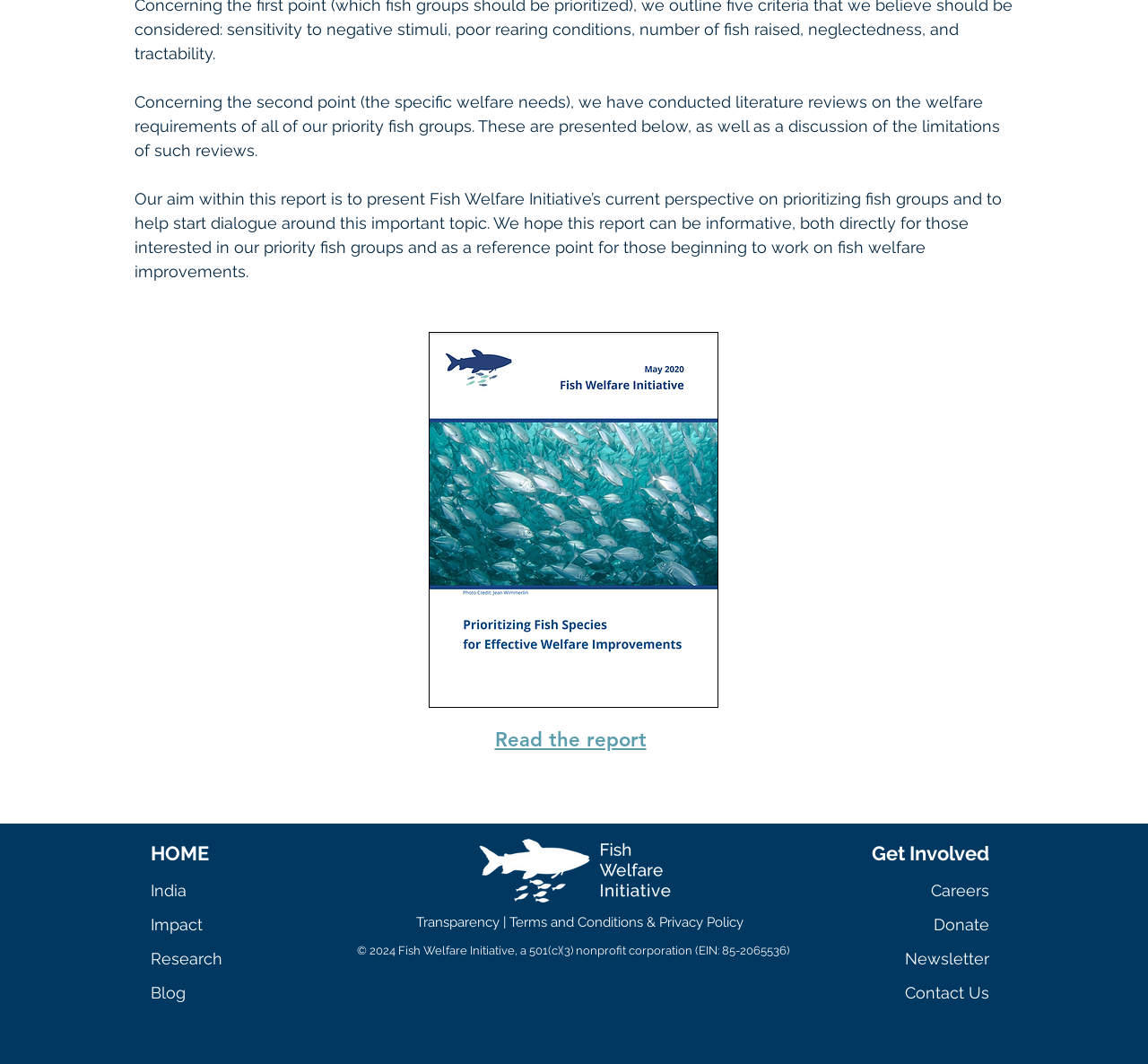Locate the bounding box of the UI element defined by this description: "Research". The coordinates should be given as four float numbers between 0 and 1, formatted as [left, top, right, bottom].

[0.131, 0.892, 0.194, 0.91]